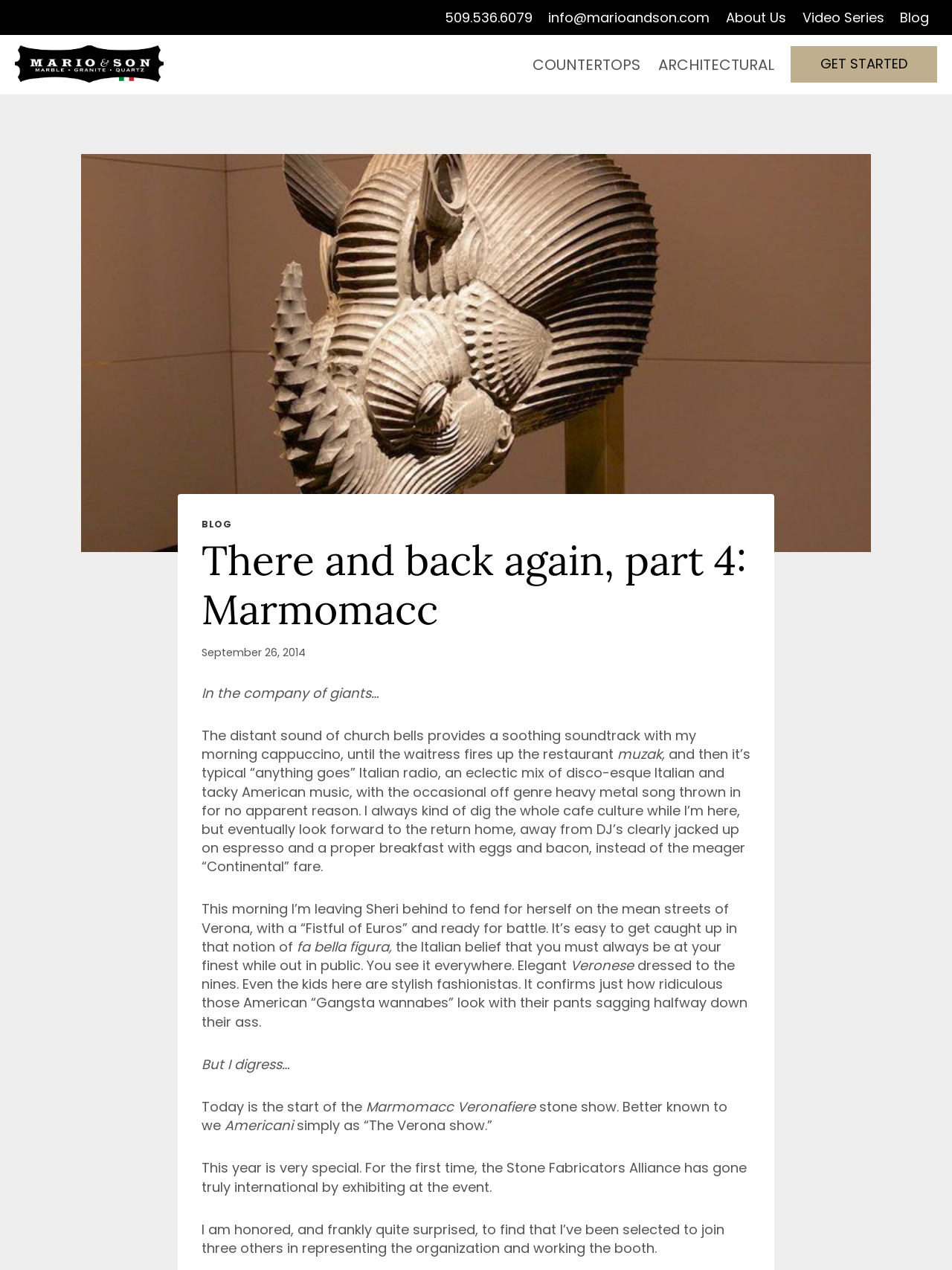Determine and generate the text content of the webpage's headline.

There and back again, part 4: Marmomacc